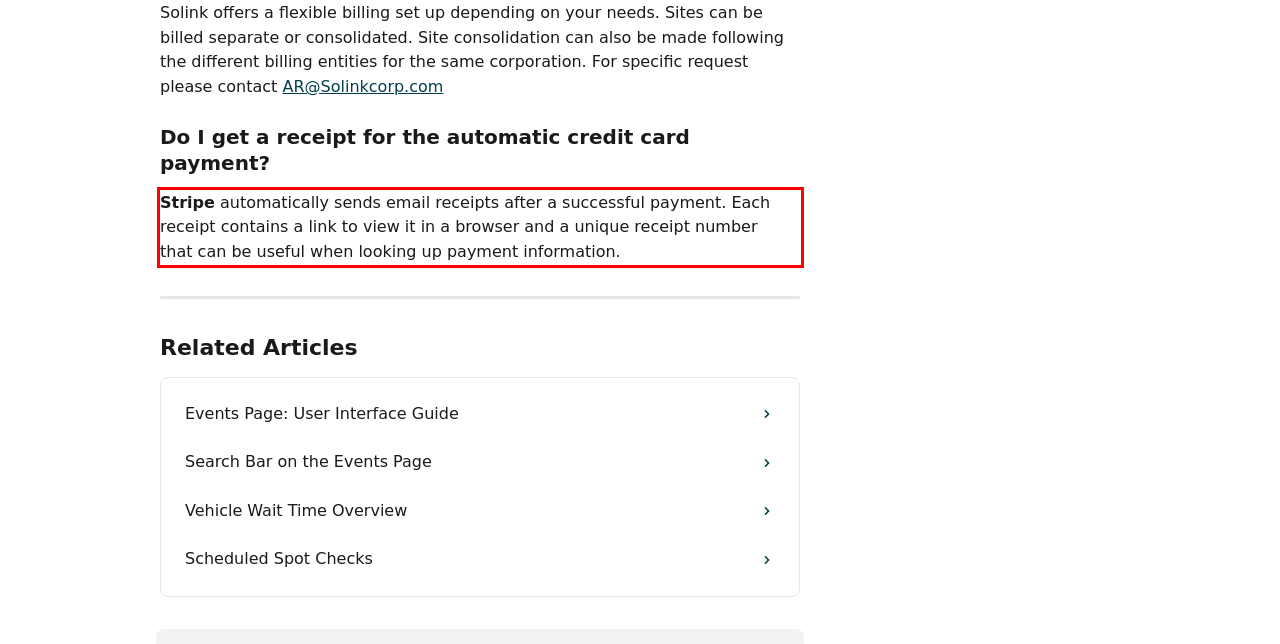Please extract the text content within the red bounding box on the webpage screenshot using OCR.

Stripe automatically sends email receipts after a successful payment. Each receipt contains a link to view it in a browser and a unique receipt number that can be useful when looking up payment information.